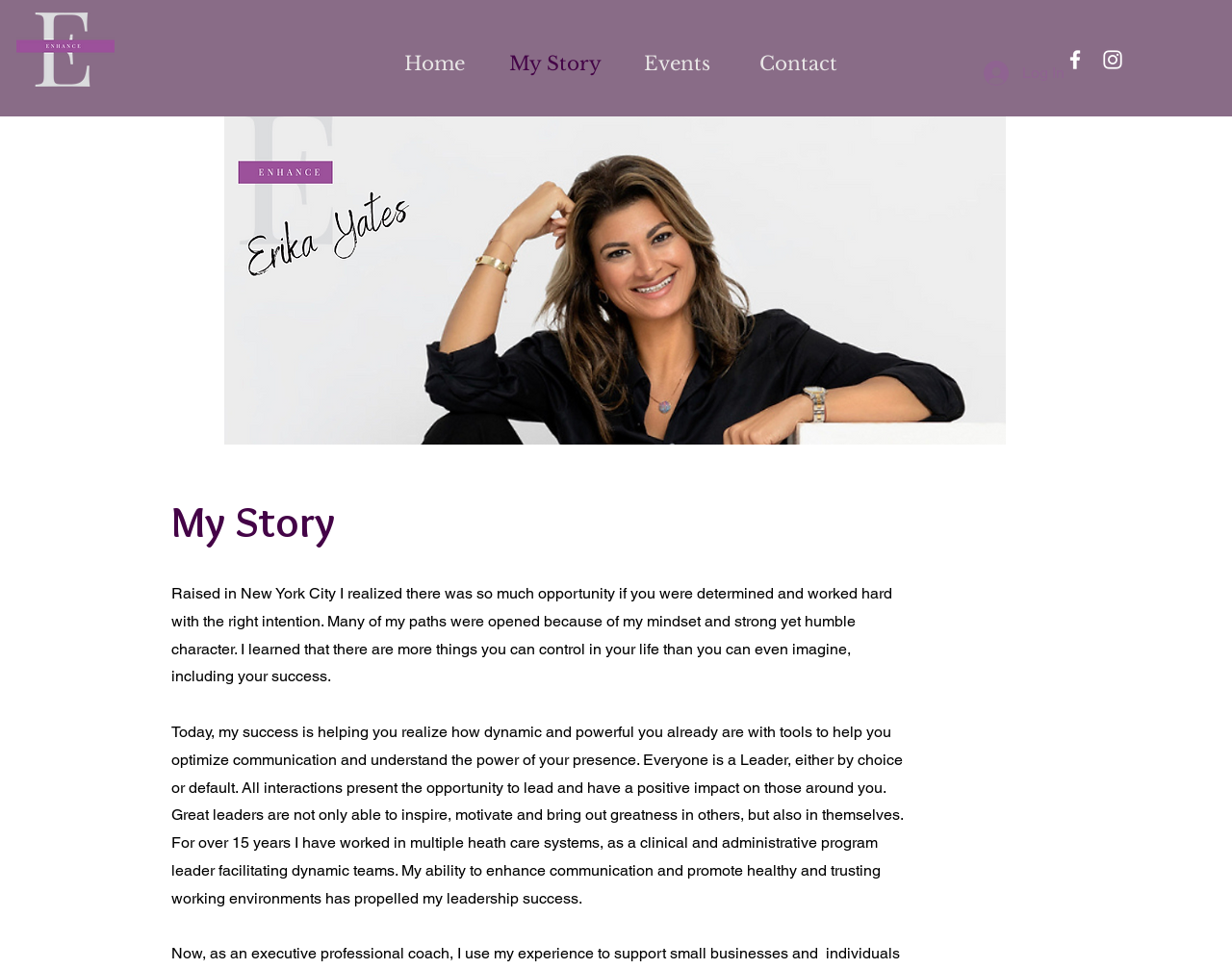What is the purpose of the button at the top right corner?
Using the image as a reference, deliver a detailed and thorough answer to the question.

The button is located at the top right corner of the webpage, and it has the text 'Log In' which suggests that it is used to log in to the website.